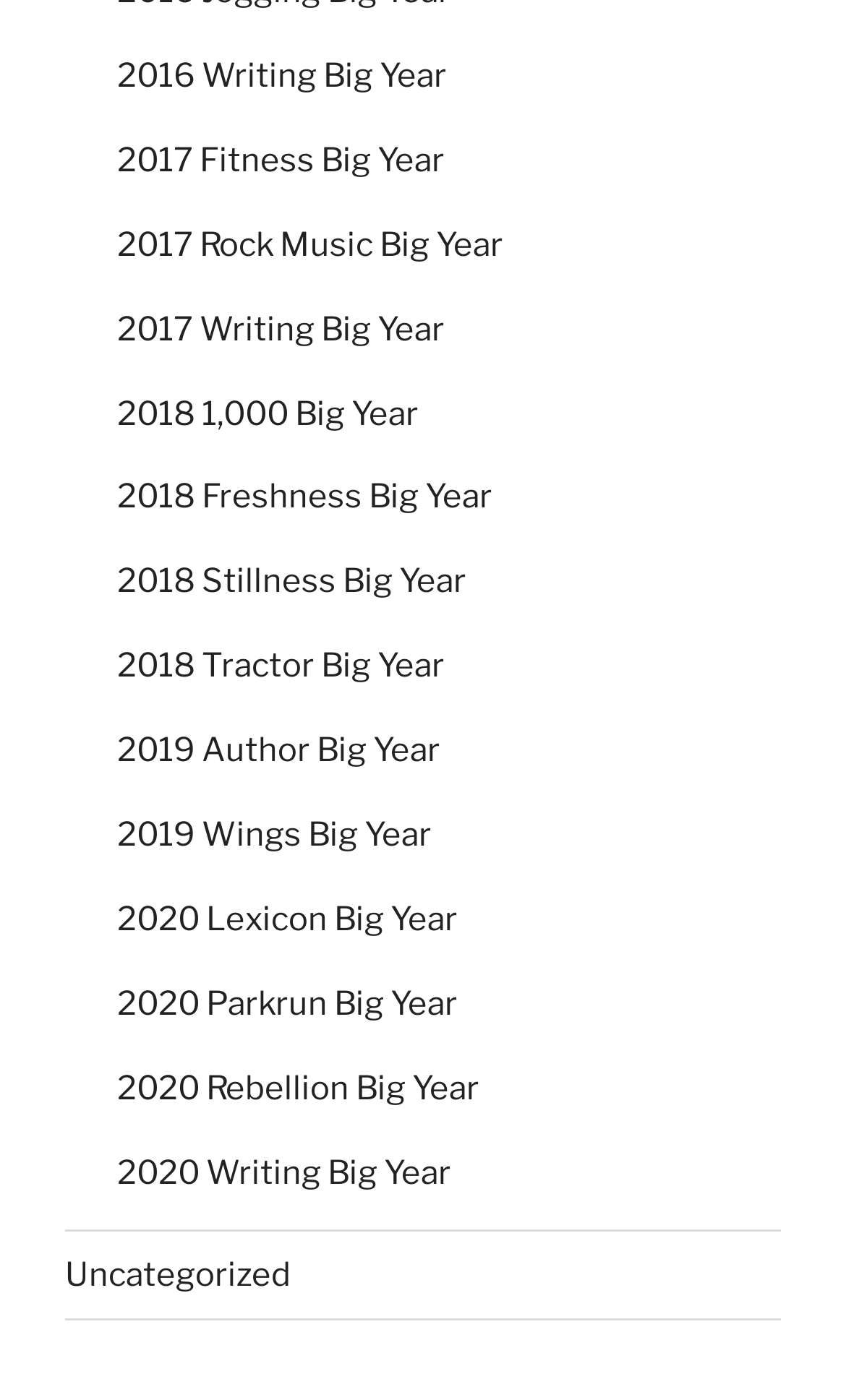Is there a link that is not related to a specific year?
Please ensure your answer to the question is detailed and covers all necessary aspects.

I searched for links that do not have a year in their text and found that there is a link with the text 'Uncategorized', indicating that there is a link that is not related to a specific year.